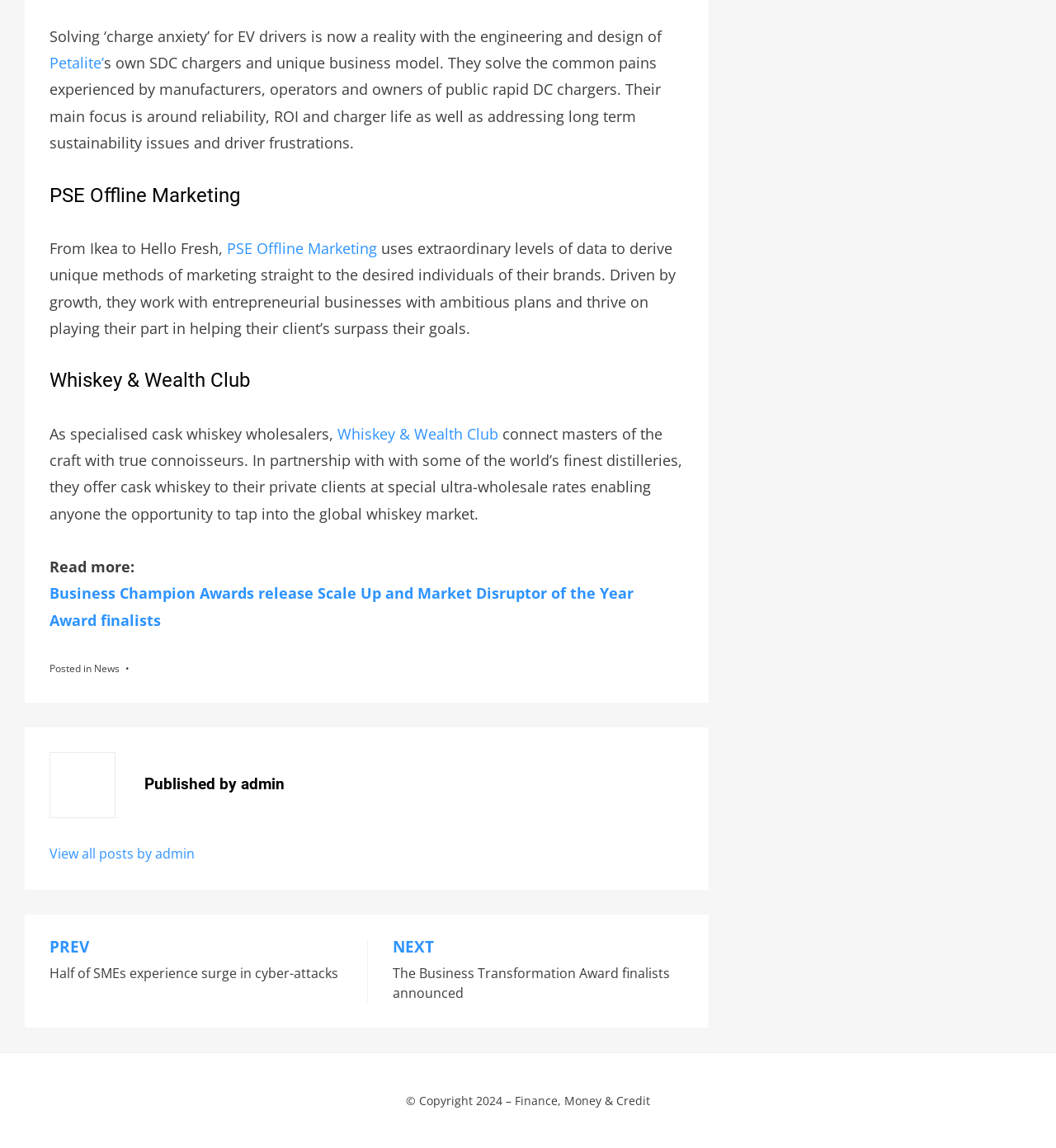What is the copyright year of this website?
Based on the image, respond with a single word or phrase.

2024